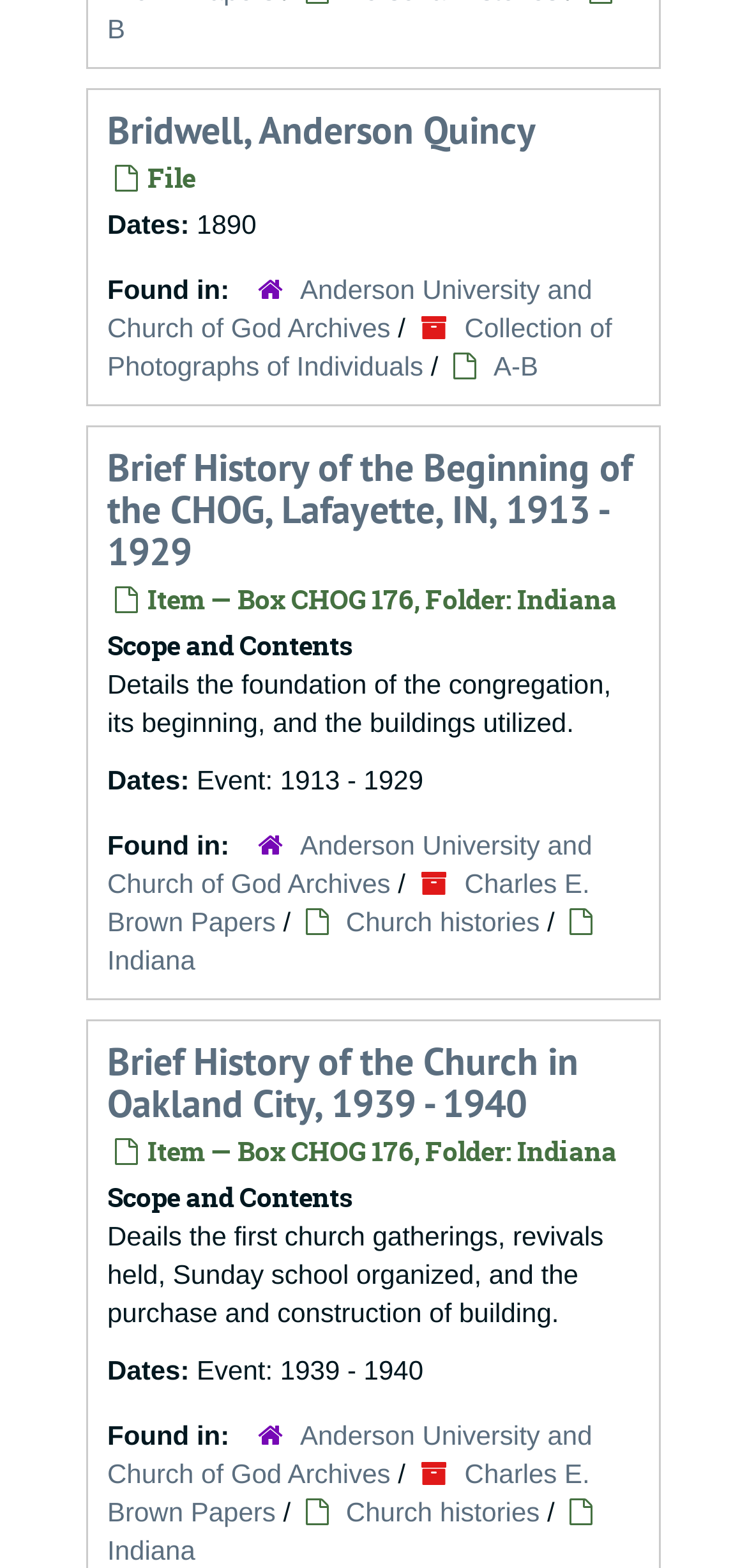Find the bounding box coordinates for the element that must be clicked to complete the instruction: "Read about Brief History of the Beginning of the CHOG, Lafayette, IN, 1913 - 1929". The coordinates should be four float numbers between 0 and 1, indicated as [left, top, right, bottom].

[0.144, 0.282, 0.846, 0.367]